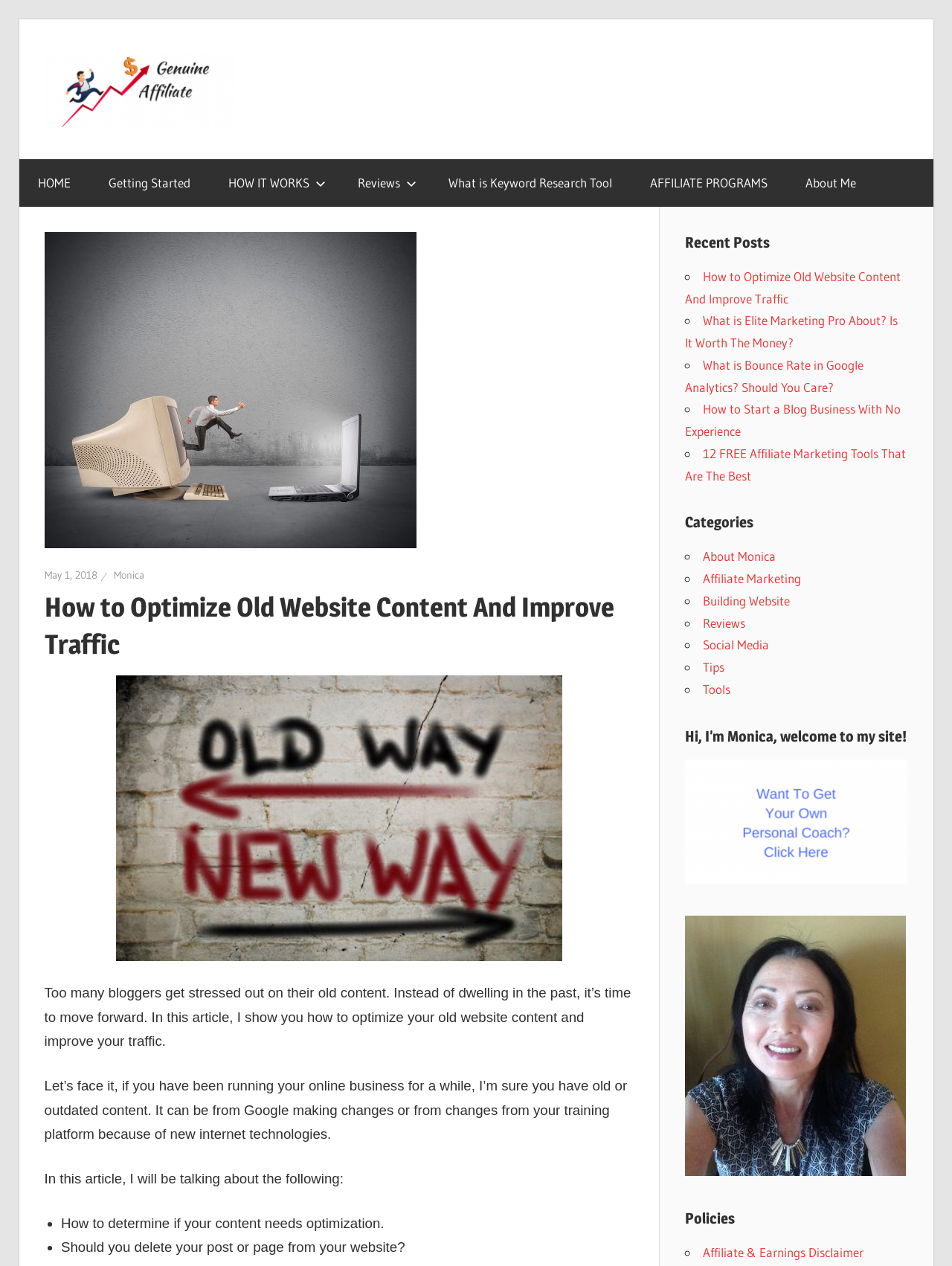Locate the bounding box coordinates of the clickable element to fulfill the following instruction: "Check the 'Policies'". Provide the coordinates as four float numbers between 0 and 1 in the format [left, top, right, bottom].

[0.719, 0.954, 0.954, 0.971]